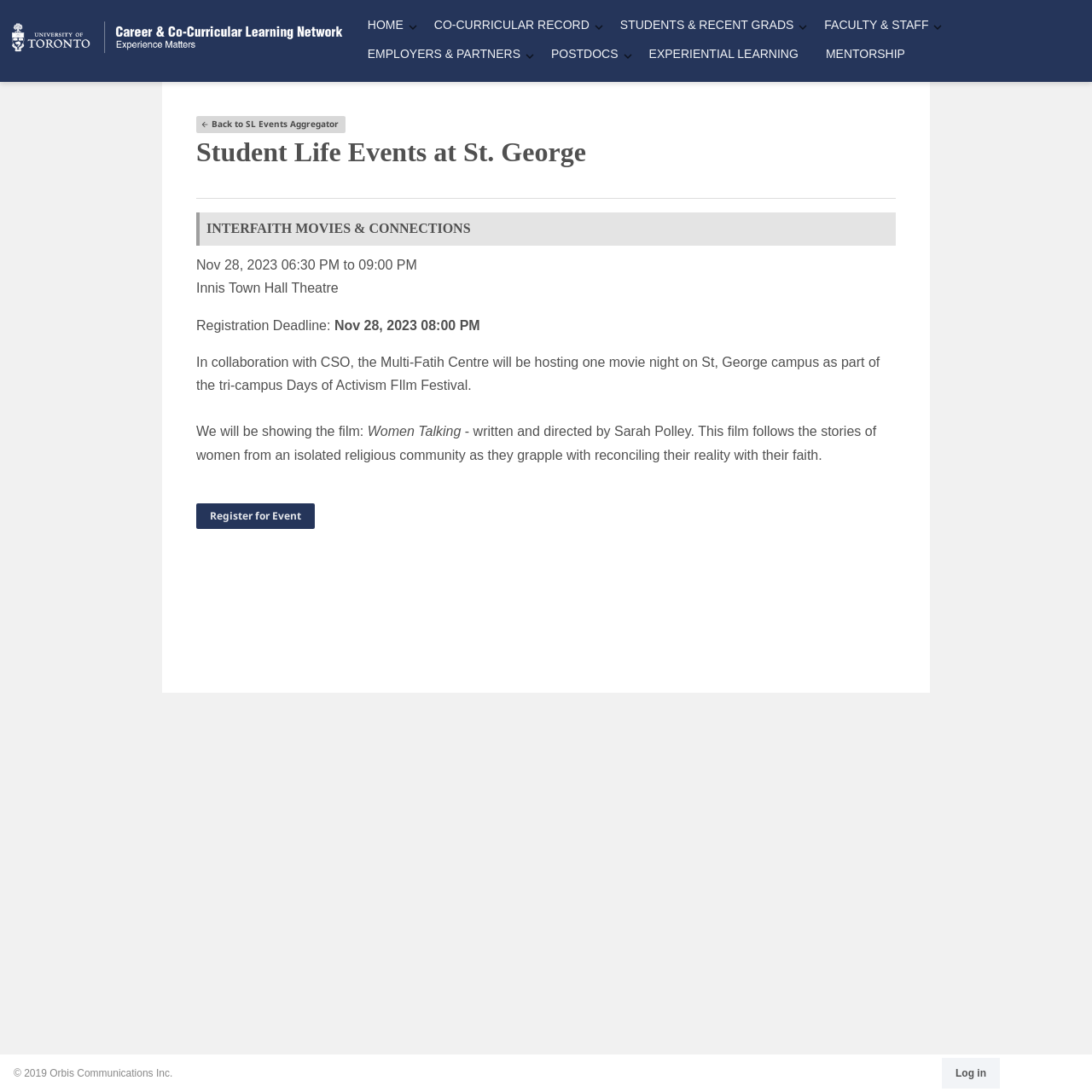Please determine the bounding box coordinates of the element to click in order to execute the following instruction: "Go to the CO-CURRICULAR RECORD page". The coordinates should be four float numbers between 0 and 1, specified as [left, top, right, bottom].

[0.385, 0.011, 0.541, 0.038]